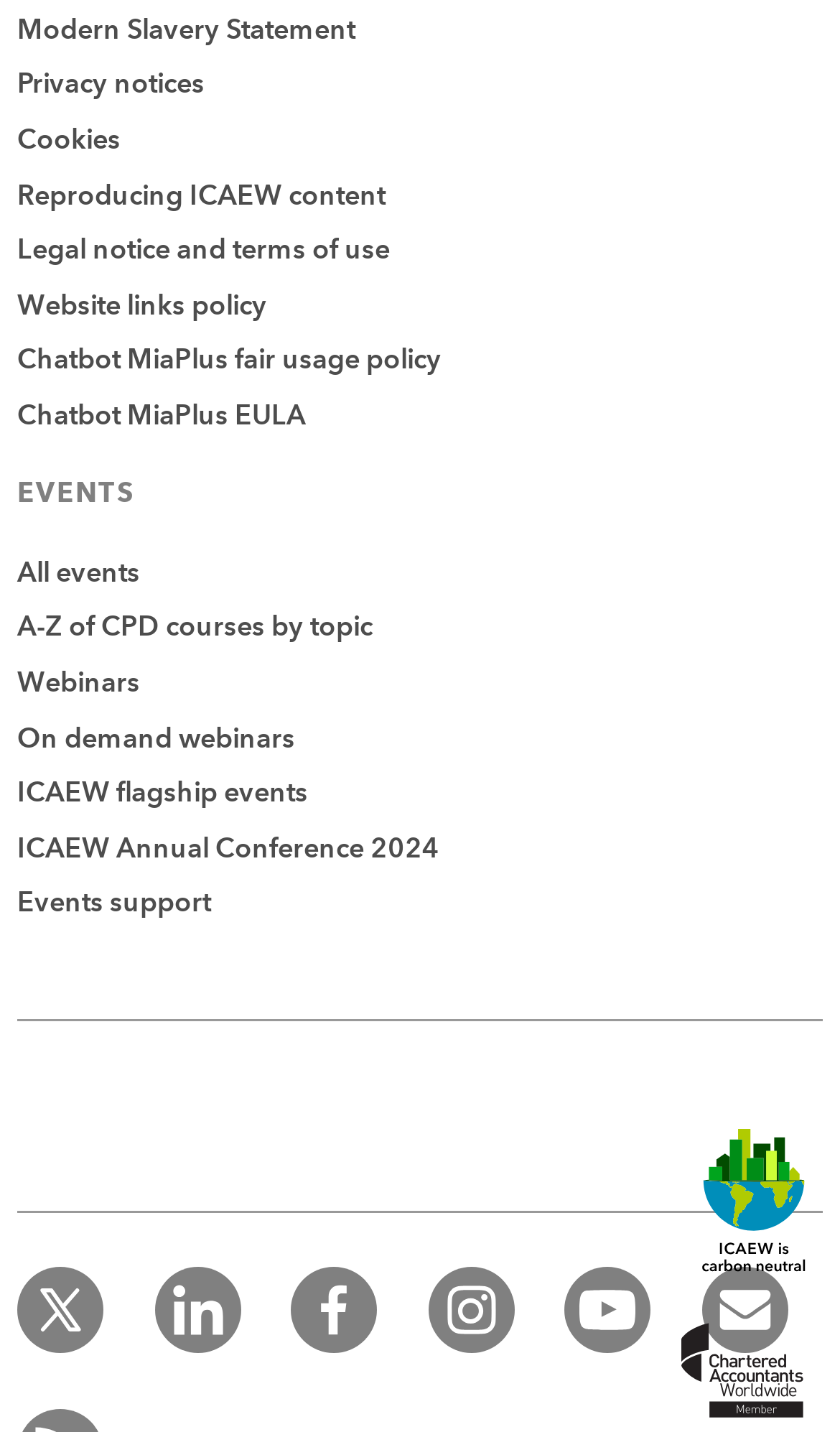Highlight the bounding box coordinates of the element that should be clicked to carry out the following instruction: "Set your mailing preferences". The coordinates must be given as four float numbers ranging from 0 to 1, i.e., [left, top, right, bottom].

[0.836, 0.885, 0.938, 0.945]